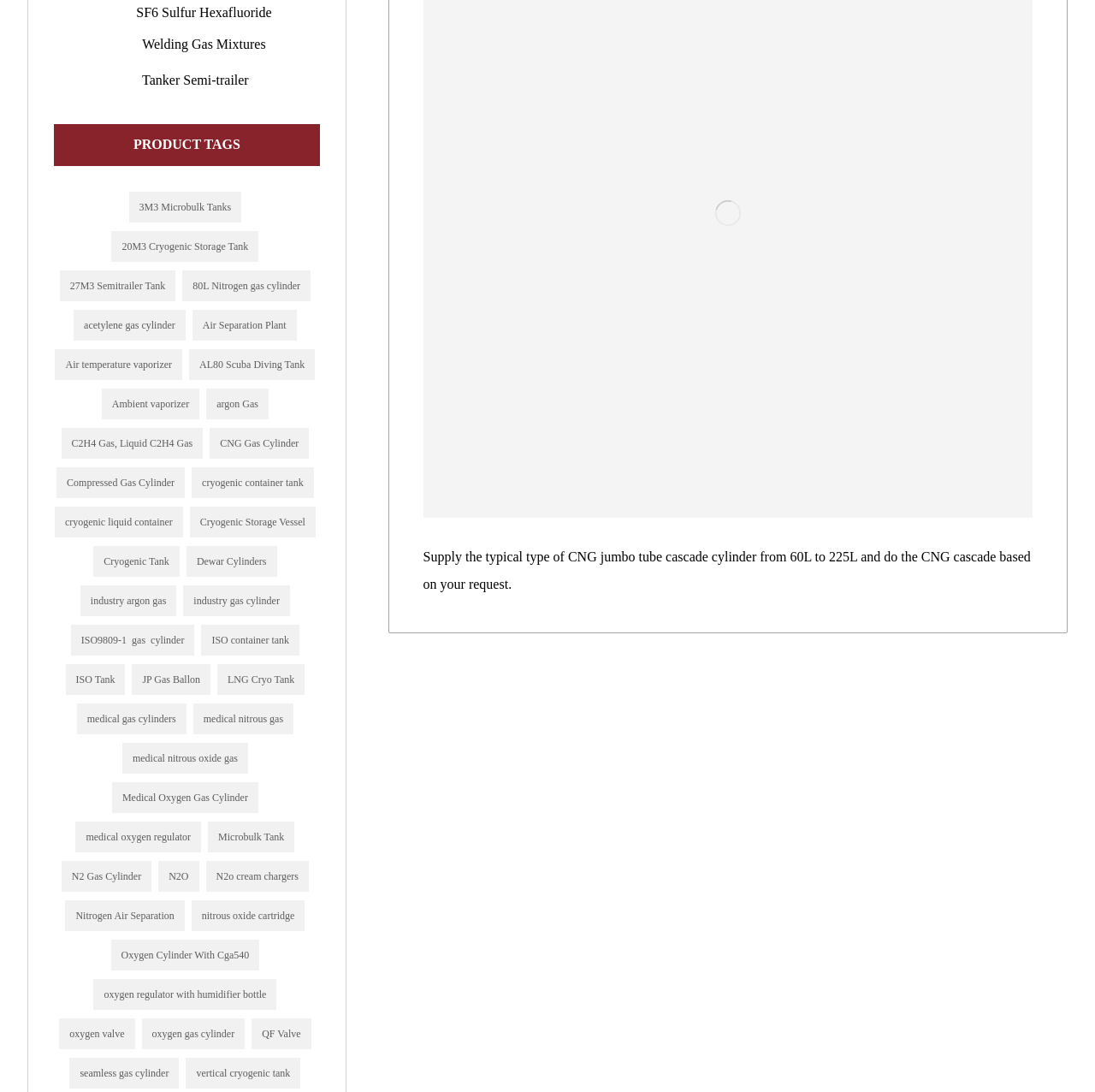Pinpoint the bounding box coordinates for the area that should be clicked to perform the following instruction: "Click on CNG cascade".

[0.841, 0.504, 0.91, 0.517]